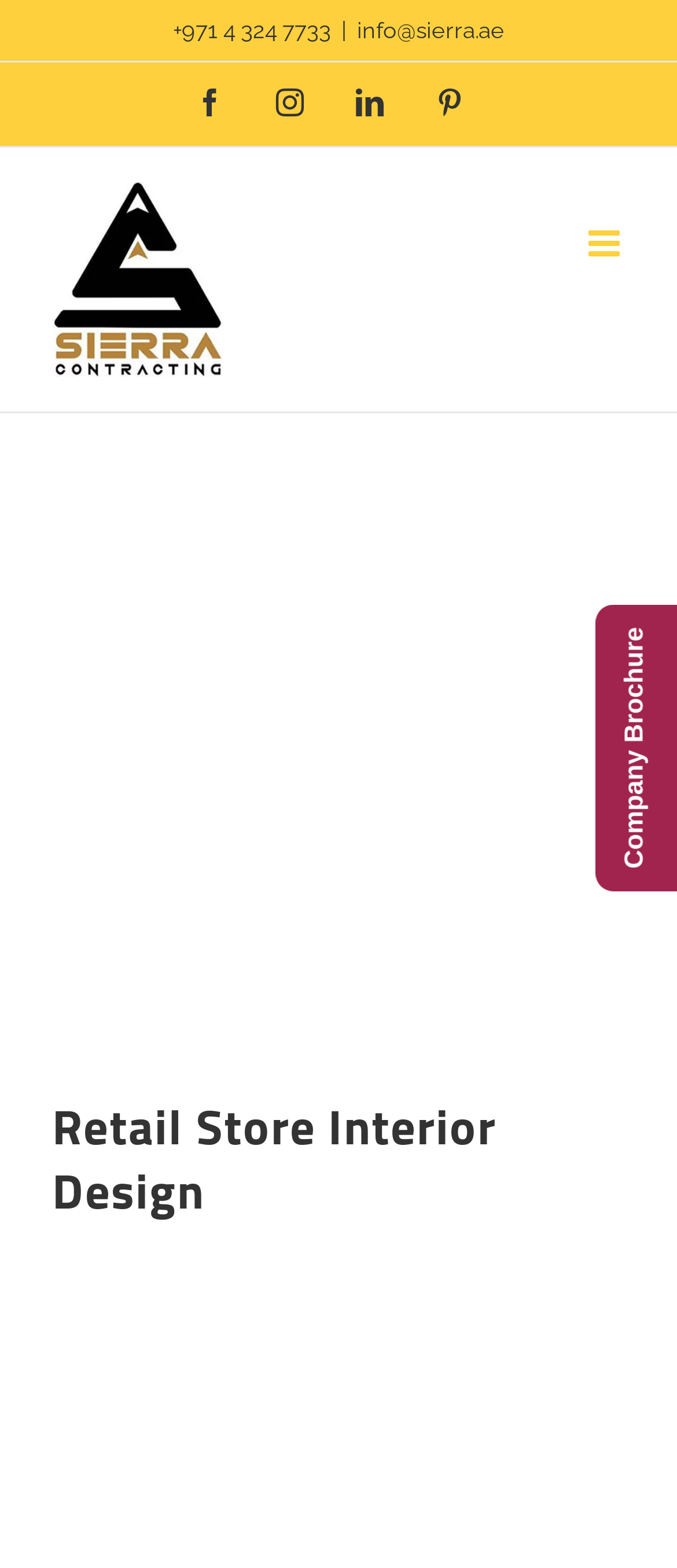How many social media links are there?
Please ensure your answer is as detailed and informative as possible.

I counted the number of social media links by looking at the icons and text next to them, which are Facebook, Instagram, LinkedIn, and Pinterest, so there are 4 social media links in total.